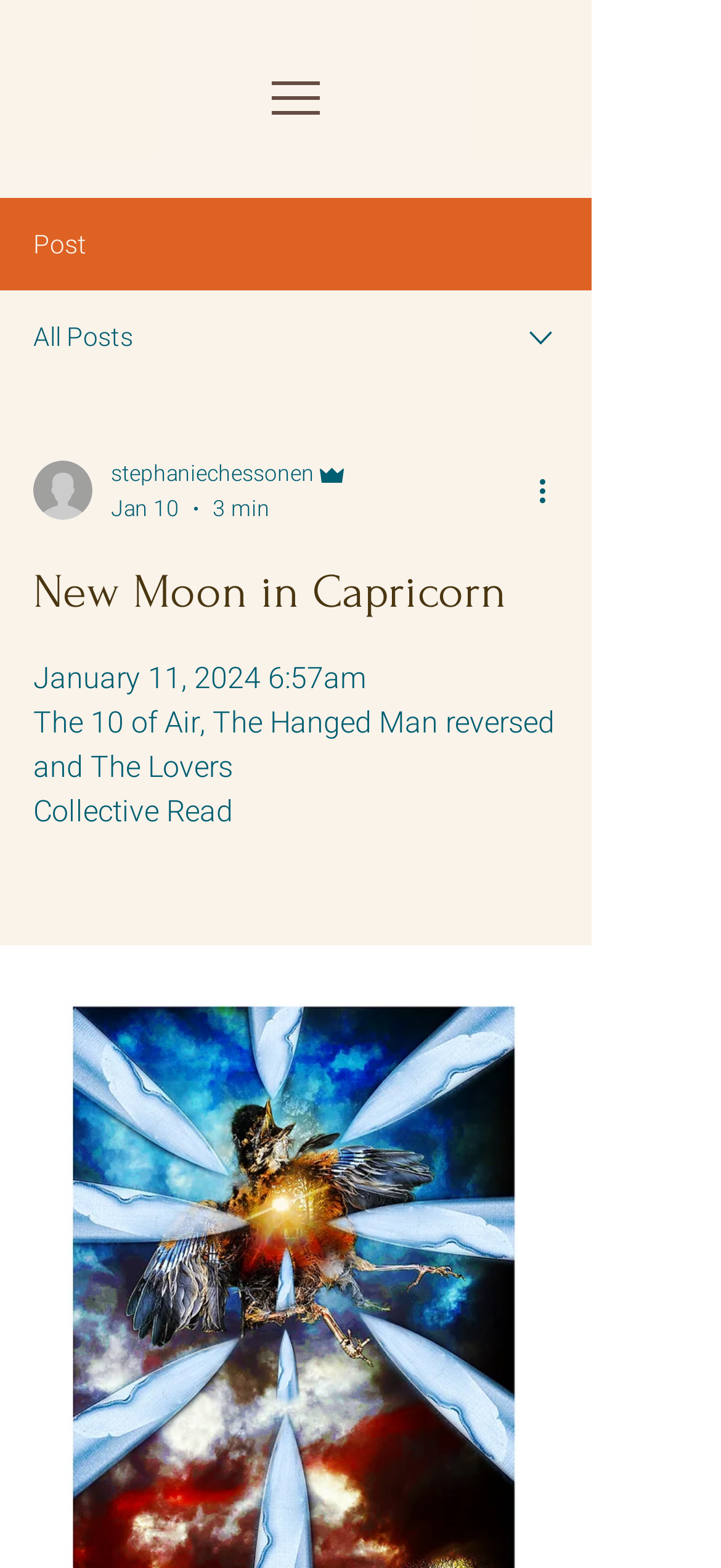Examine the image and give a thorough answer to the following question:
Who is the author of the post?

I found the author's name by looking at the text 'stephaniechessonen' which is located next to the writer's picture and the 'Admin' label.